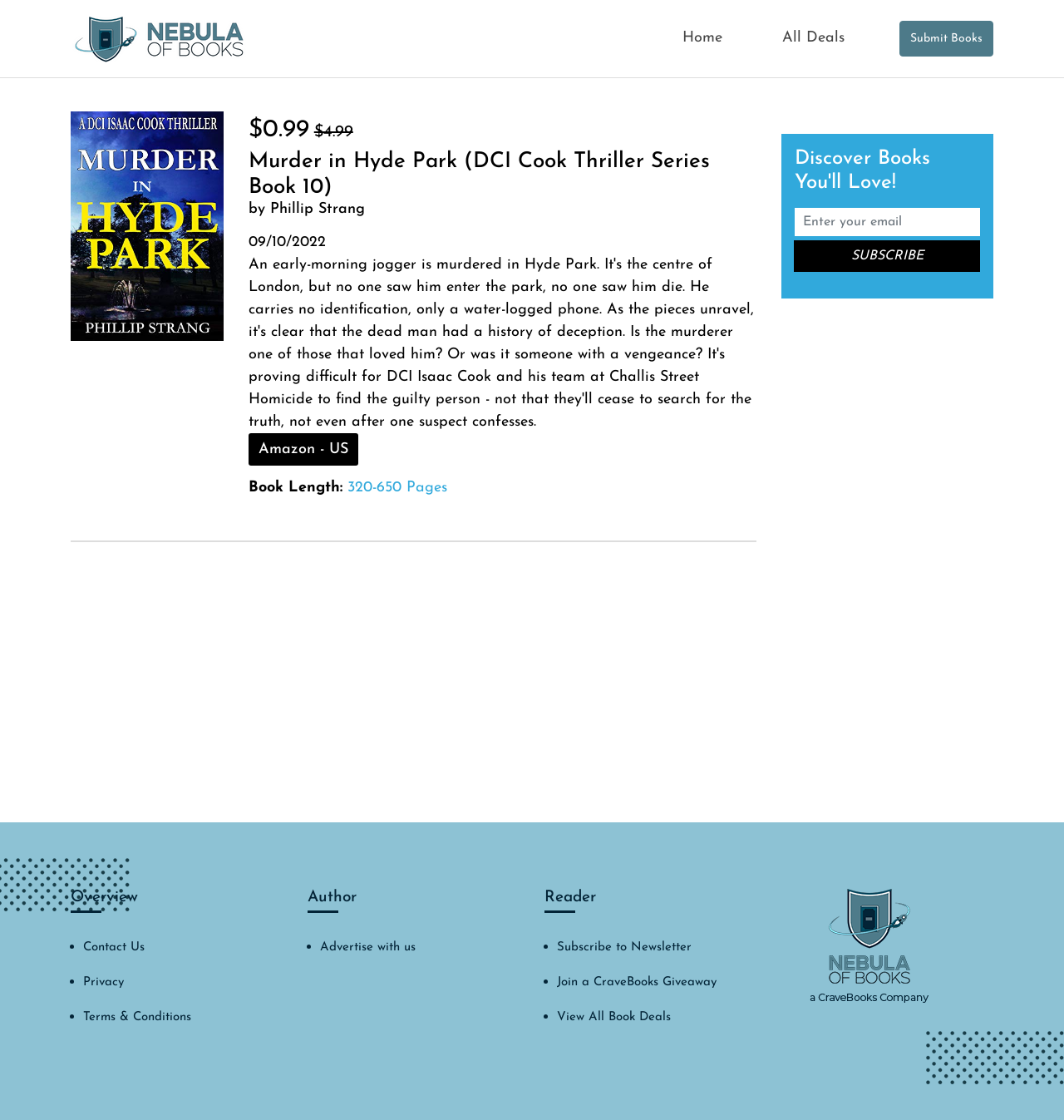Predict the bounding box of the UI element that fits this description: "Home".

[0.623, 0.0, 0.698, 0.068]